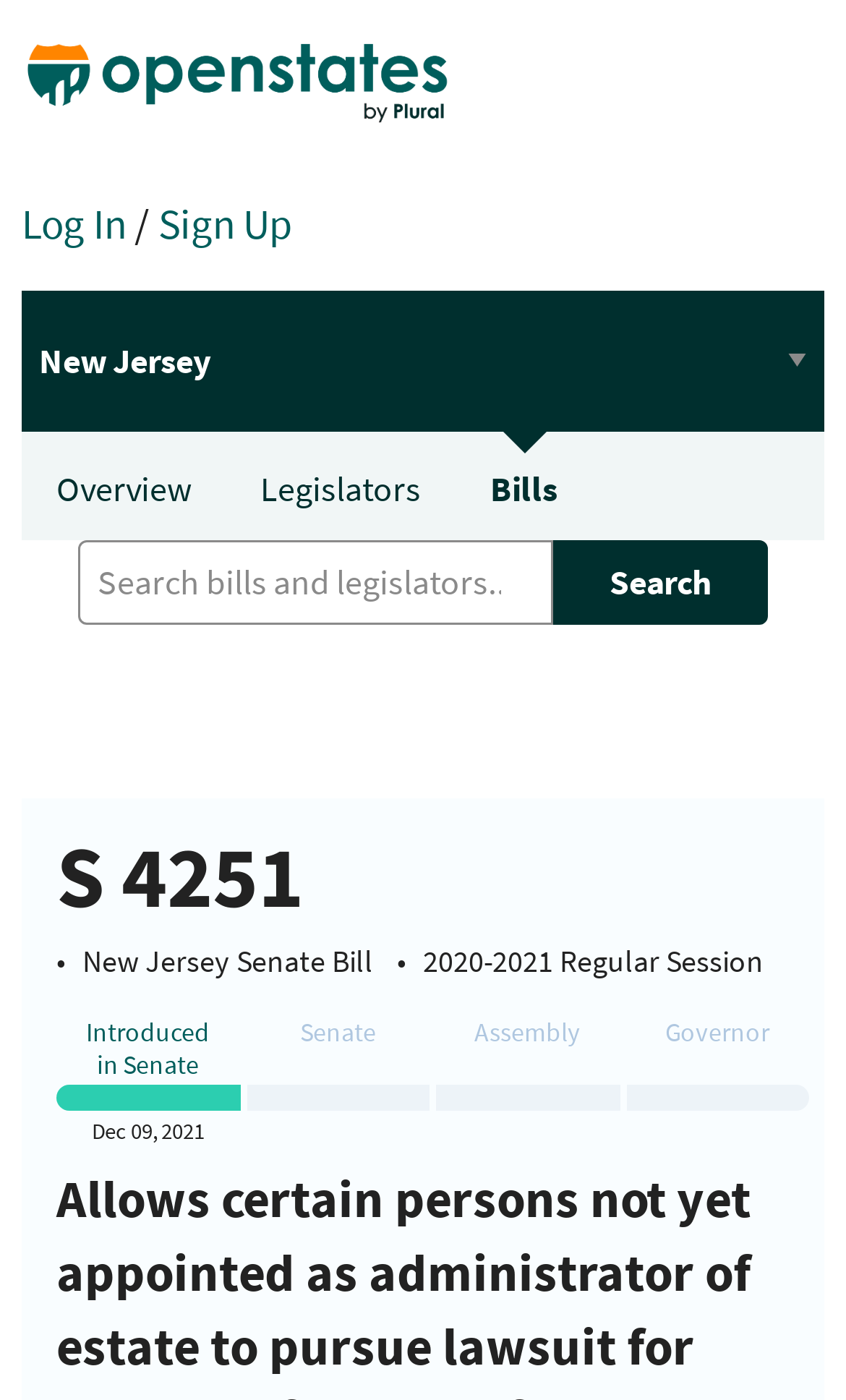How many navigation links are at the top of the page?
Based on the visual, give a brief answer using one word or a short phrase.

4